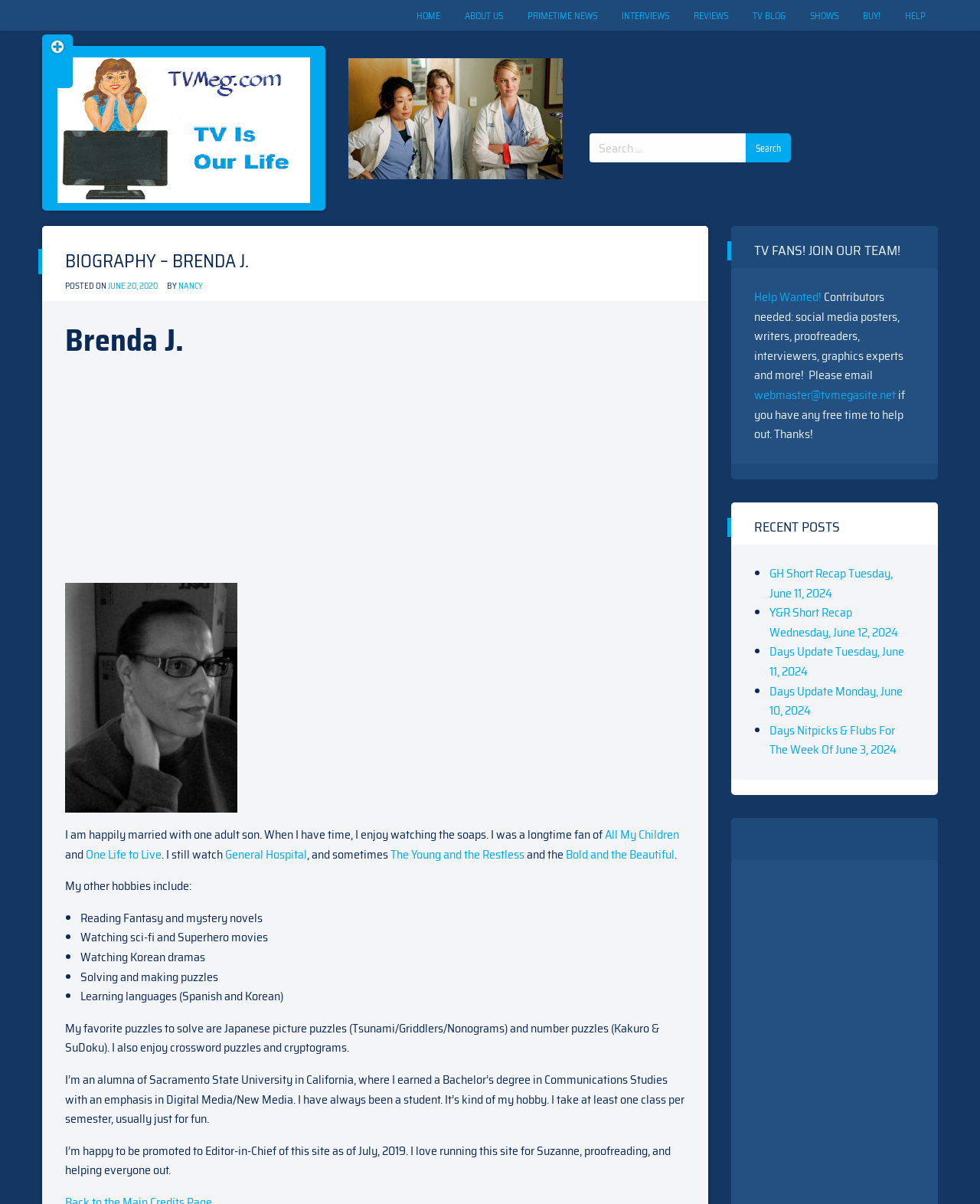Answer with a single word or phrase: 
What type of puzzles does Brenda J. enjoy solving?

Japanese picture puzzles